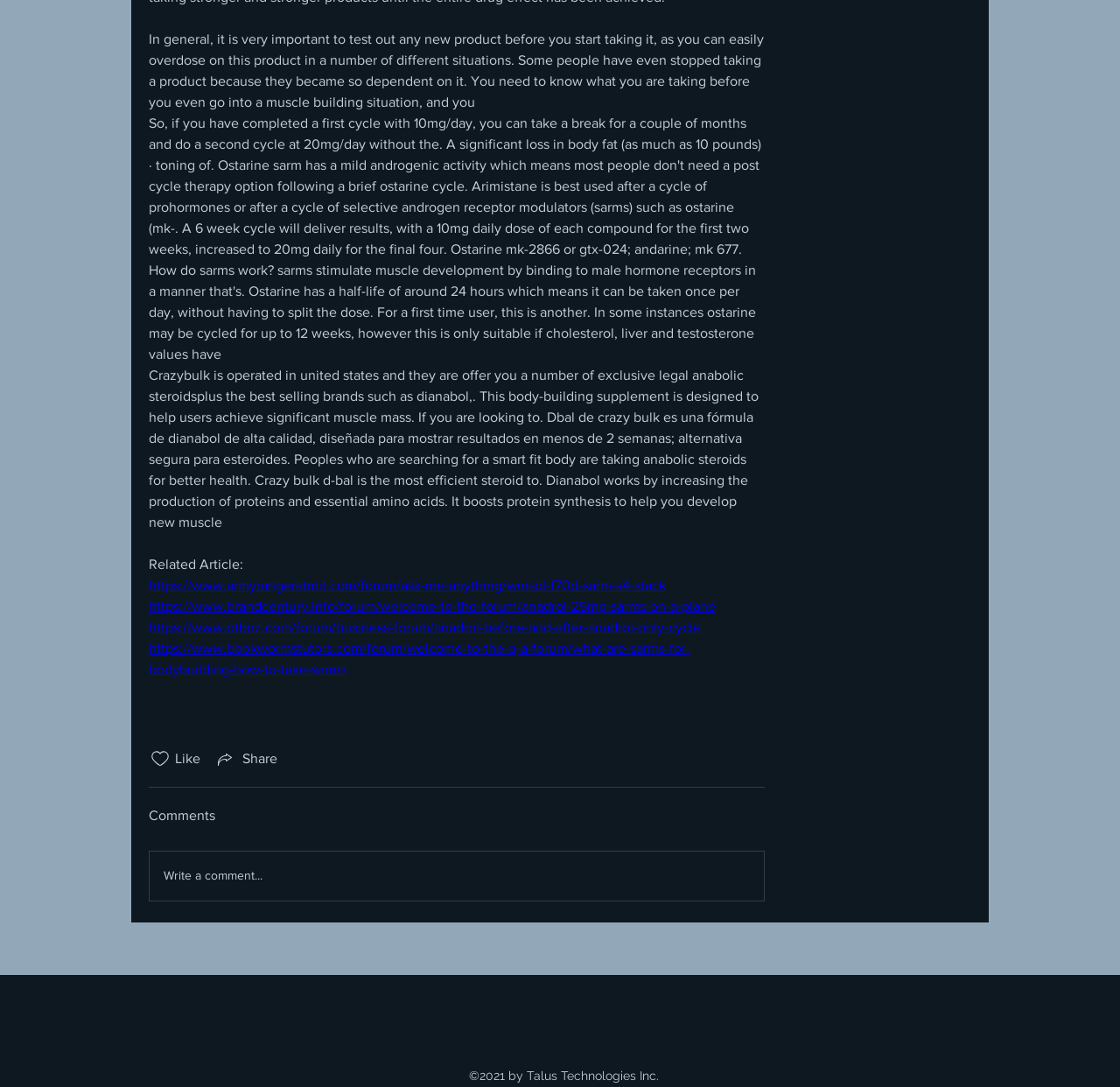Given the webpage screenshot and the description, determine the bounding box coordinates (top-left x, top-left y, bottom-right x, bottom-right y) that define the location of the UI element matching this description: s4b3lz

None